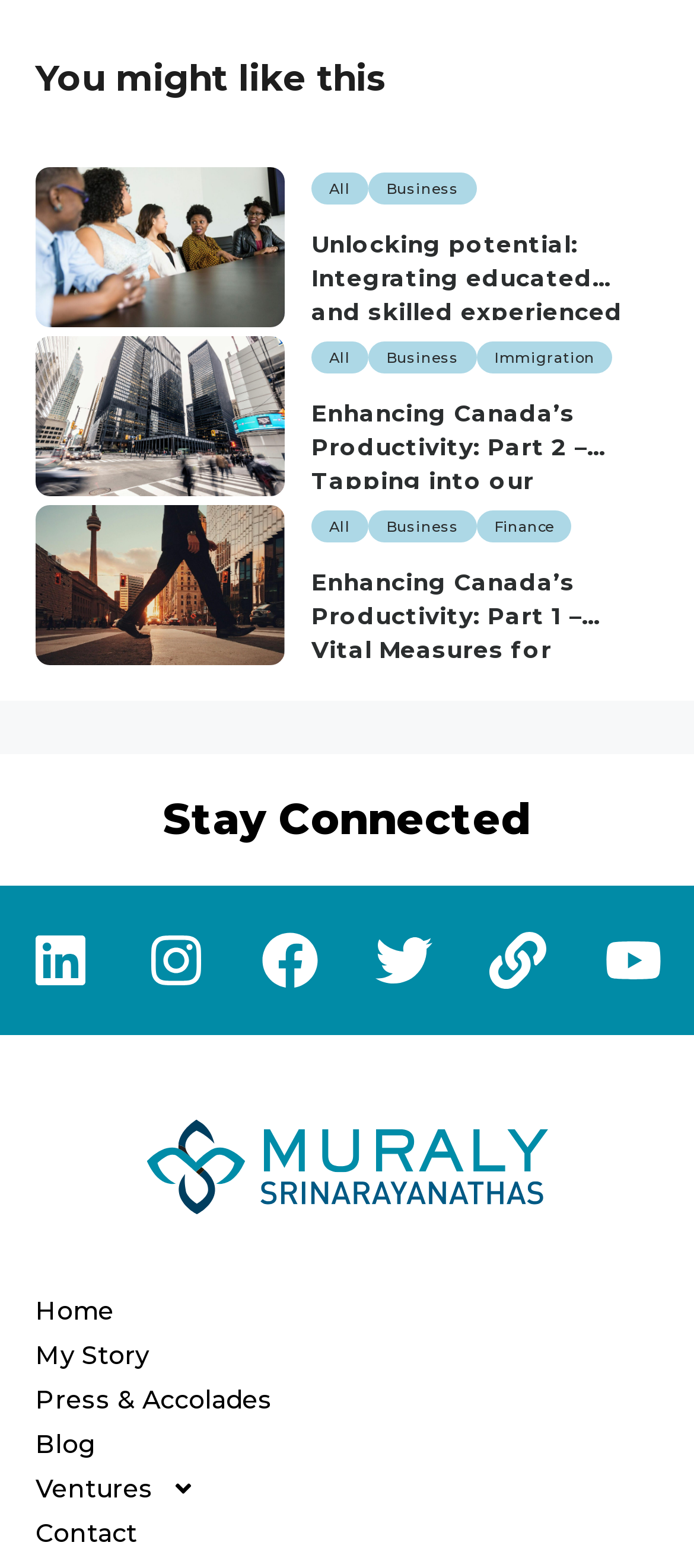Give a concise answer of one word or phrase to the question: 
How many headings are there?

5